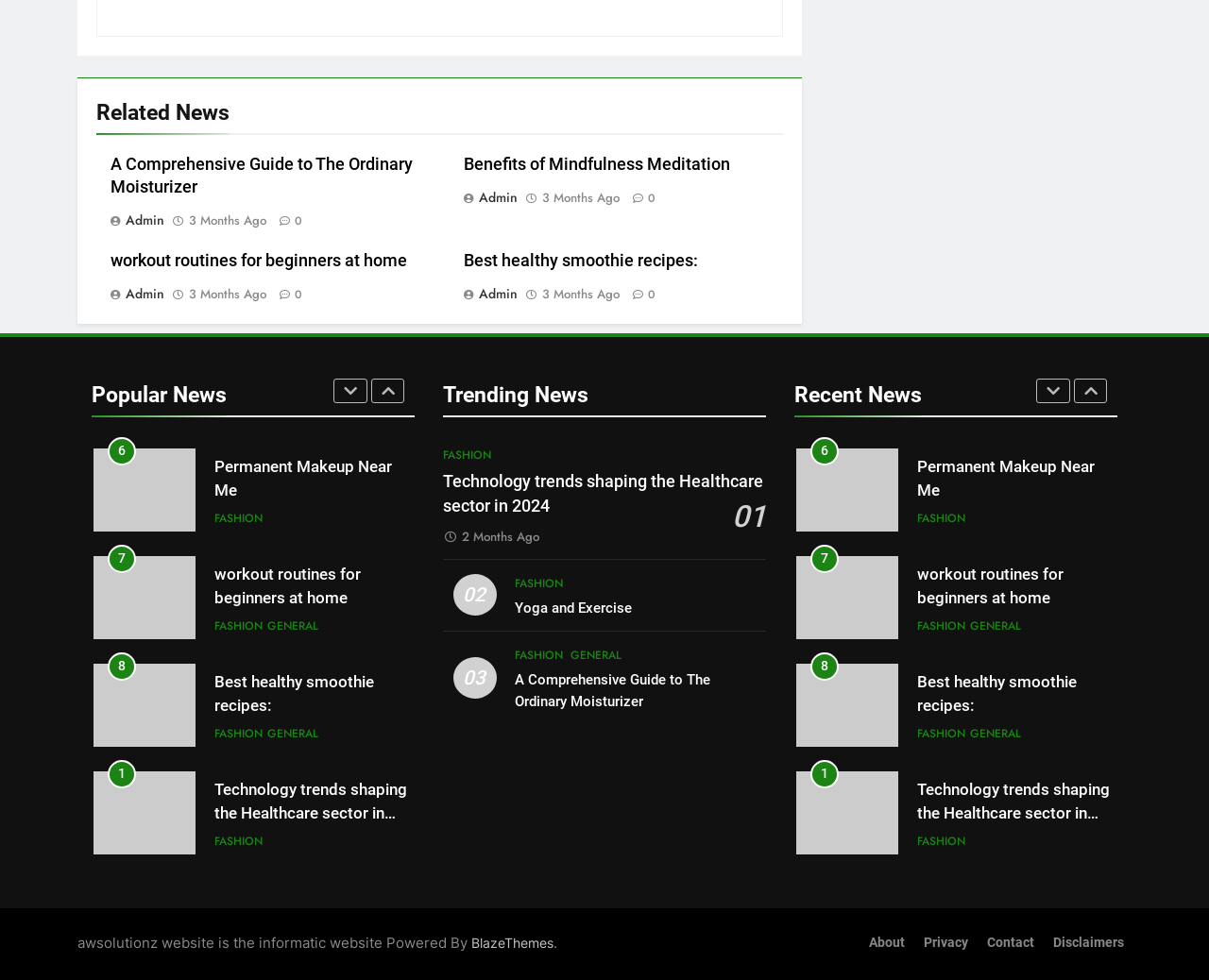Determine the bounding box coordinates of the clickable area required to perform the following instruction: "View the article 'A Comprehensive Guide to The Ordinary Moisturizer'". The coordinates should be represented as four float numbers between 0 and 1: [left, top, right, bottom].

[0.091, 0.157, 0.356, 0.203]